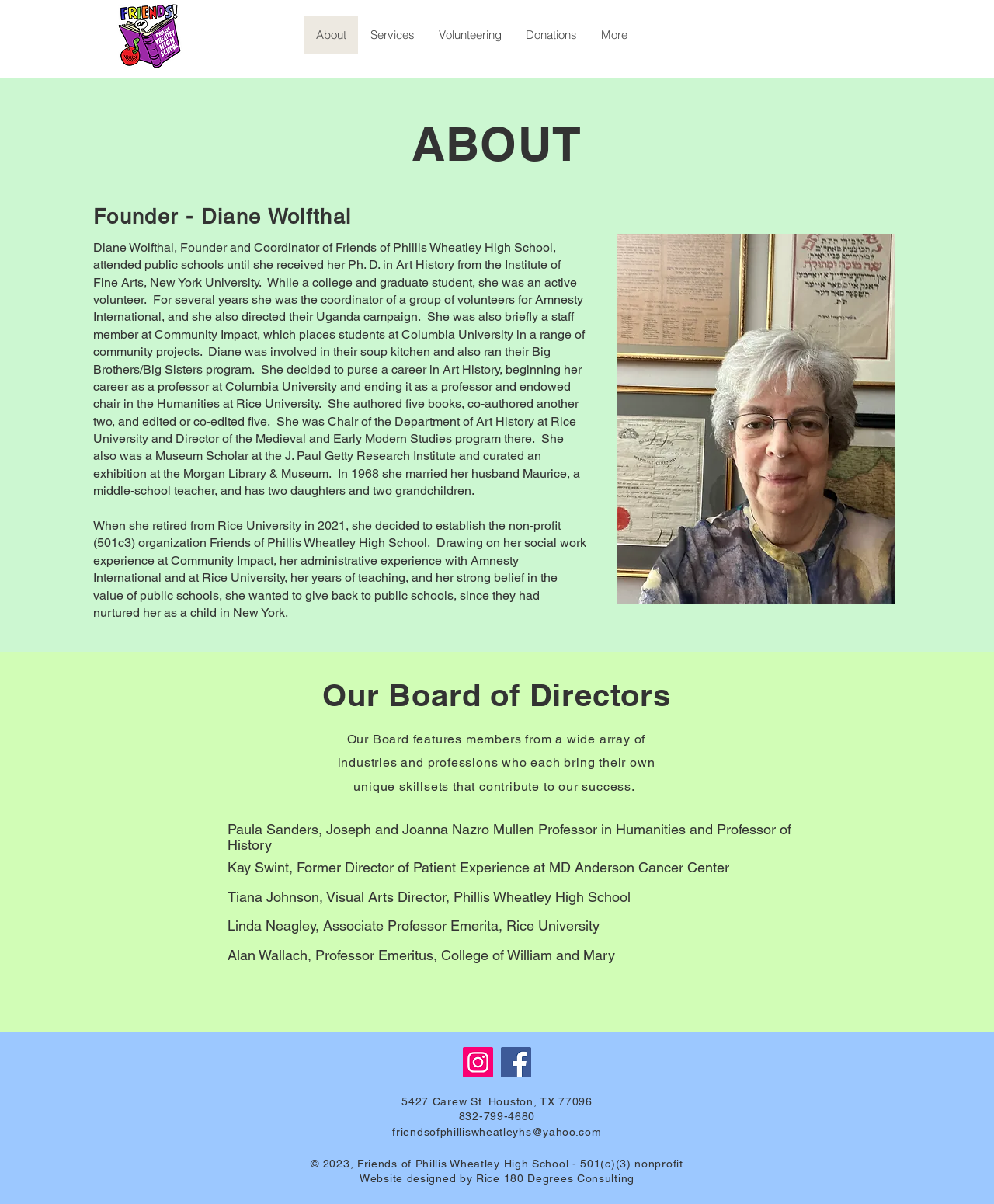Please locate the bounding box coordinates of the element that should be clicked to complete the given instruction: "Click Volunteering link".

[0.429, 0.013, 0.516, 0.045]